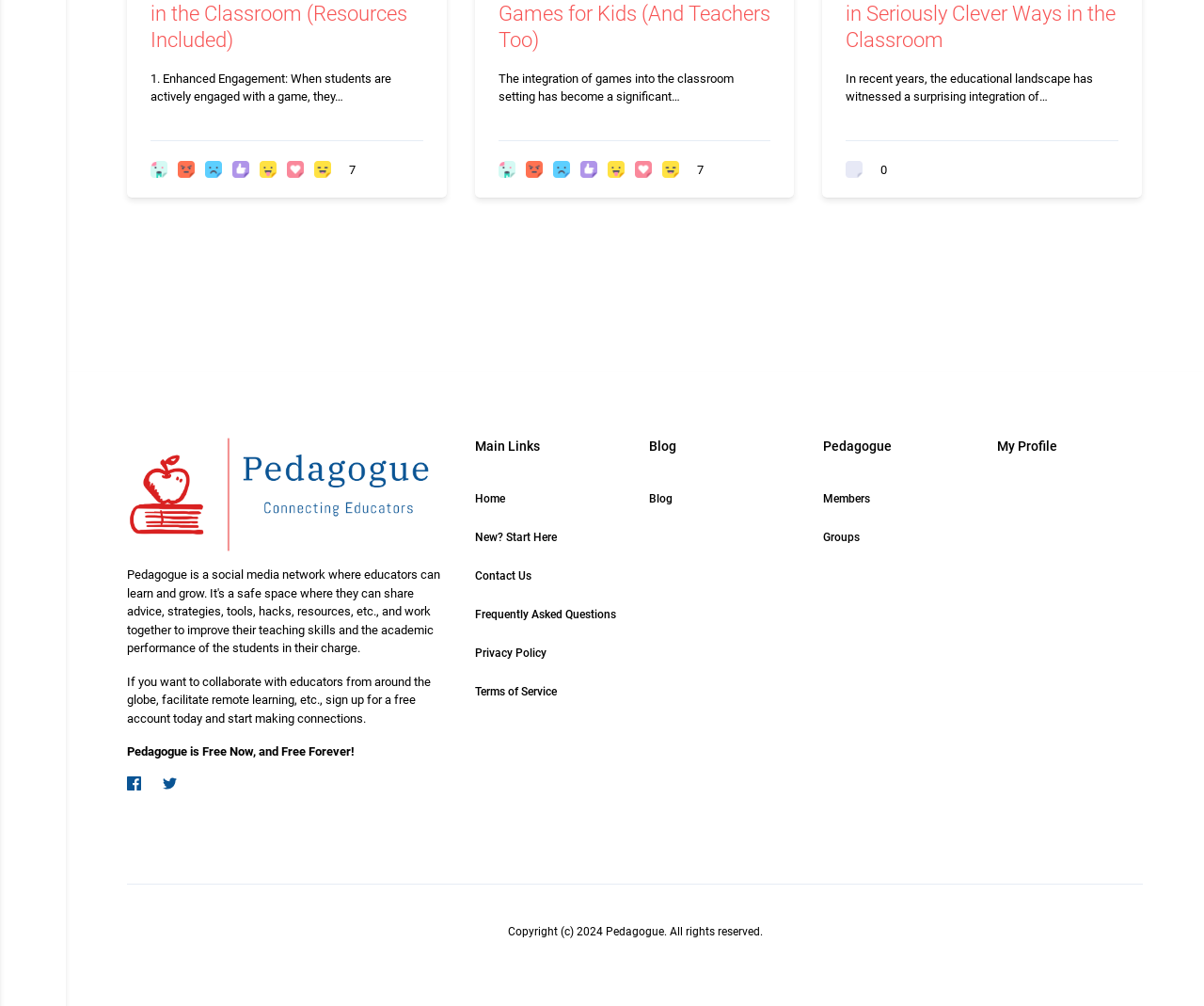What is the purpose of Pedagogue?
Observe the image and answer the question with a one-word or short phrase response.

Collaborate with educators